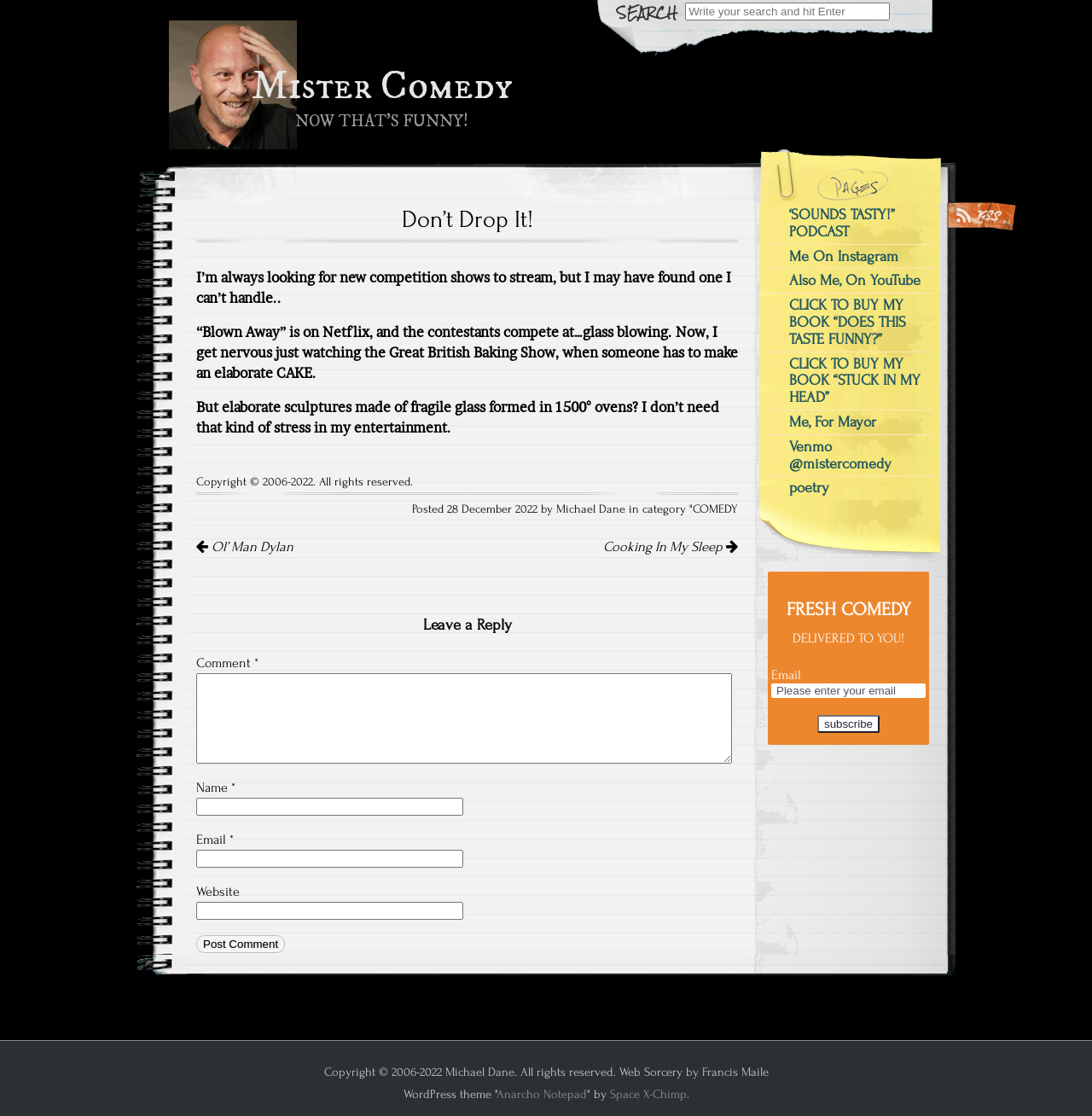Identify and provide the main heading of the webpage.

Don’t Drop It!